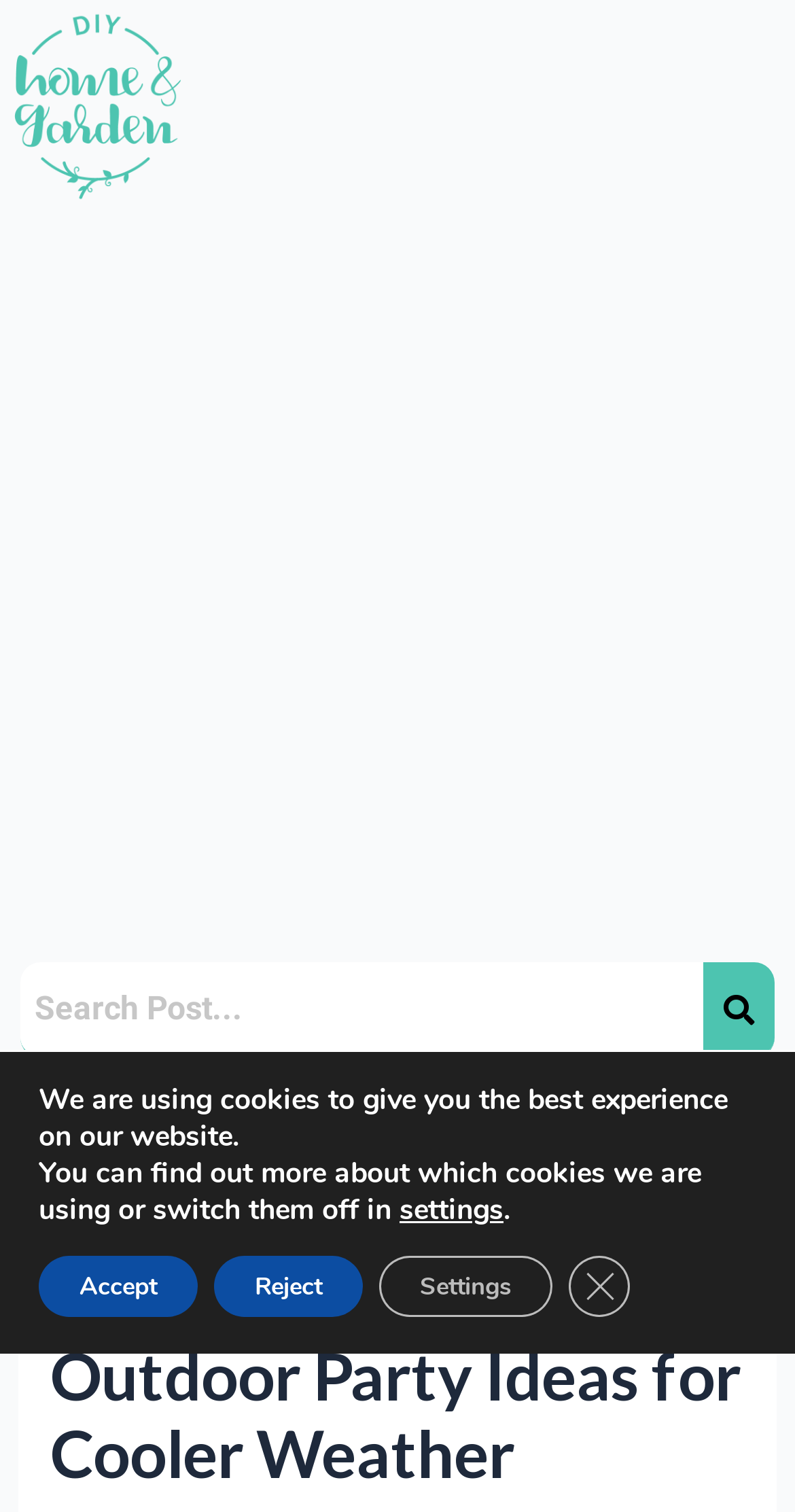Pinpoint the bounding box coordinates for the area that should be clicked to perform the following instruction: "View the contact page".

[0.0, 0.007, 0.245, 0.133]